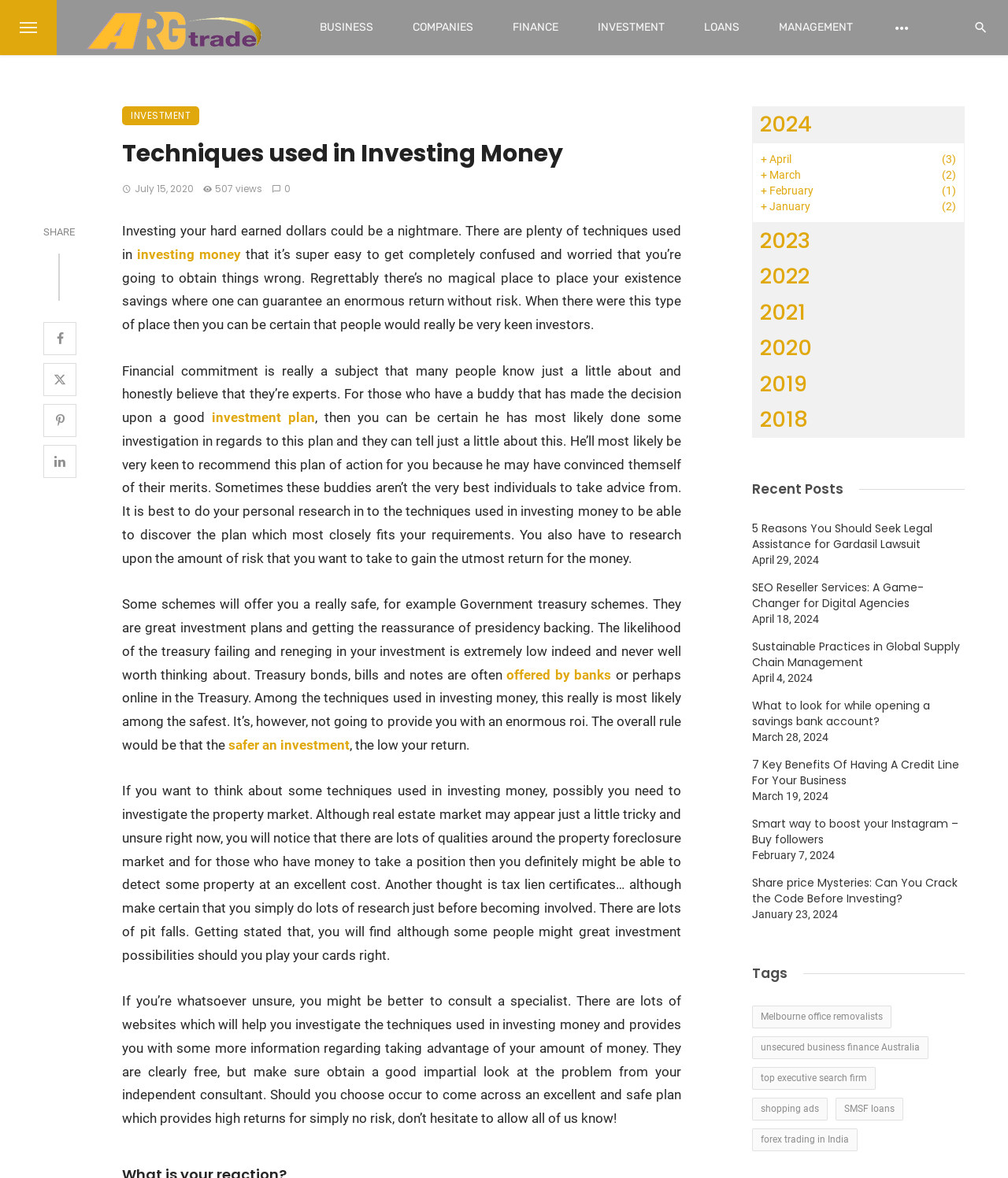Specify the bounding box coordinates of the region I need to click to perform the following instruction: "Read the article about 'Techniques used in Investing Money'". The coordinates must be four float numbers in the range of 0 to 1, i.e., [left, top, right, bottom].

[0.121, 0.116, 0.695, 0.144]